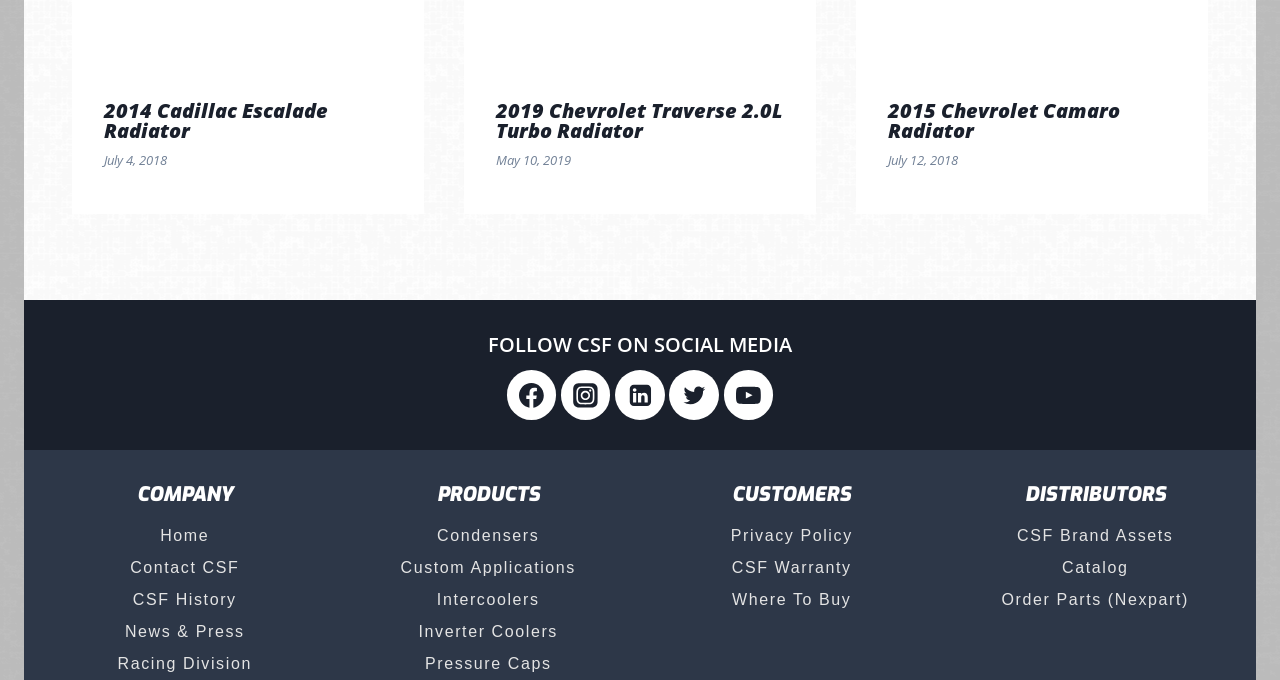Please mark the clickable region by giving the bounding box coordinates needed to complete this instruction: "Go to Home page".

[0.038, 0.765, 0.251, 0.812]